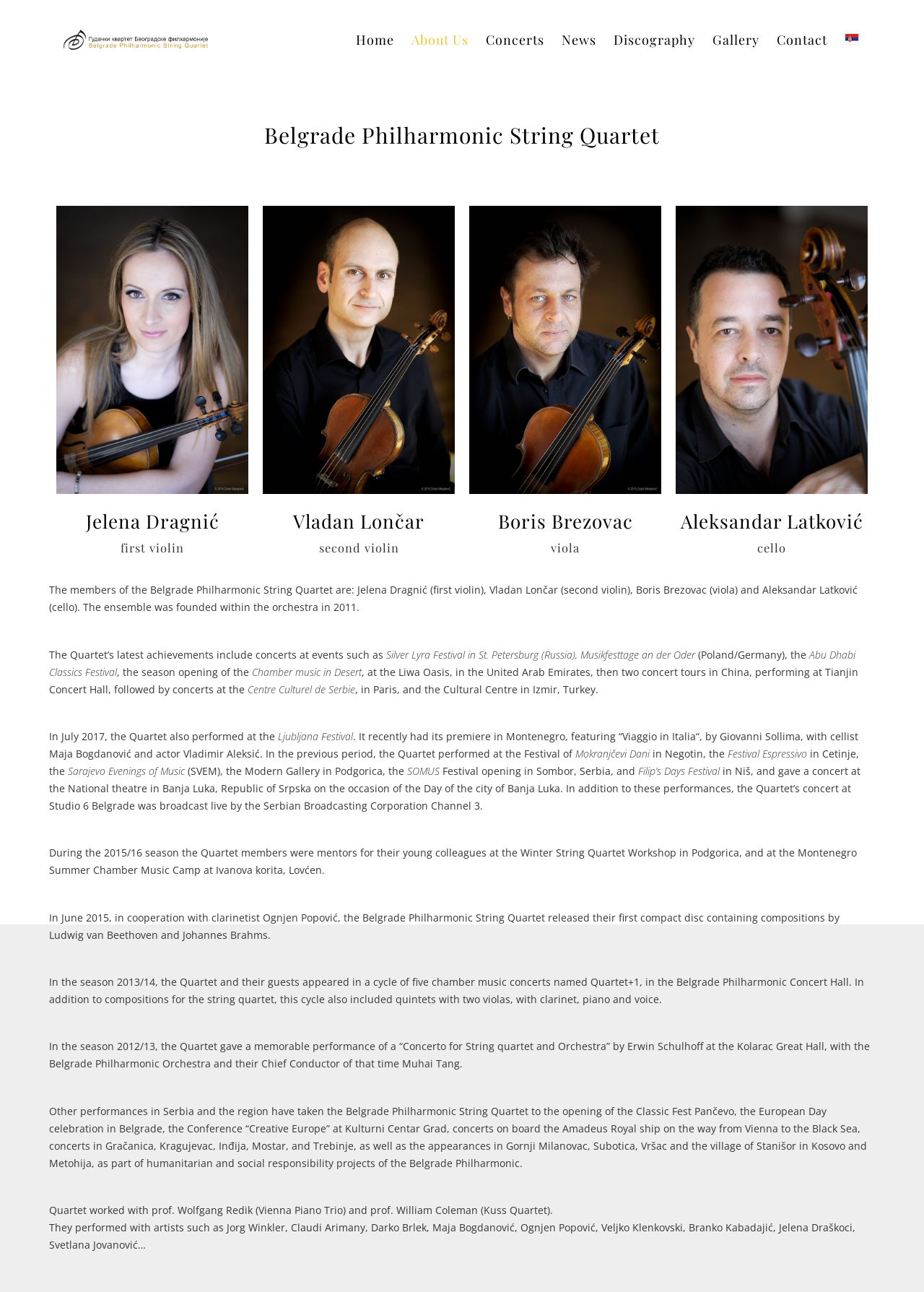Highlight the bounding box coordinates of the element you need to click to perform the following instruction: "Read about Jelena Dragnić."

[0.093, 0.394, 0.237, 0.413]